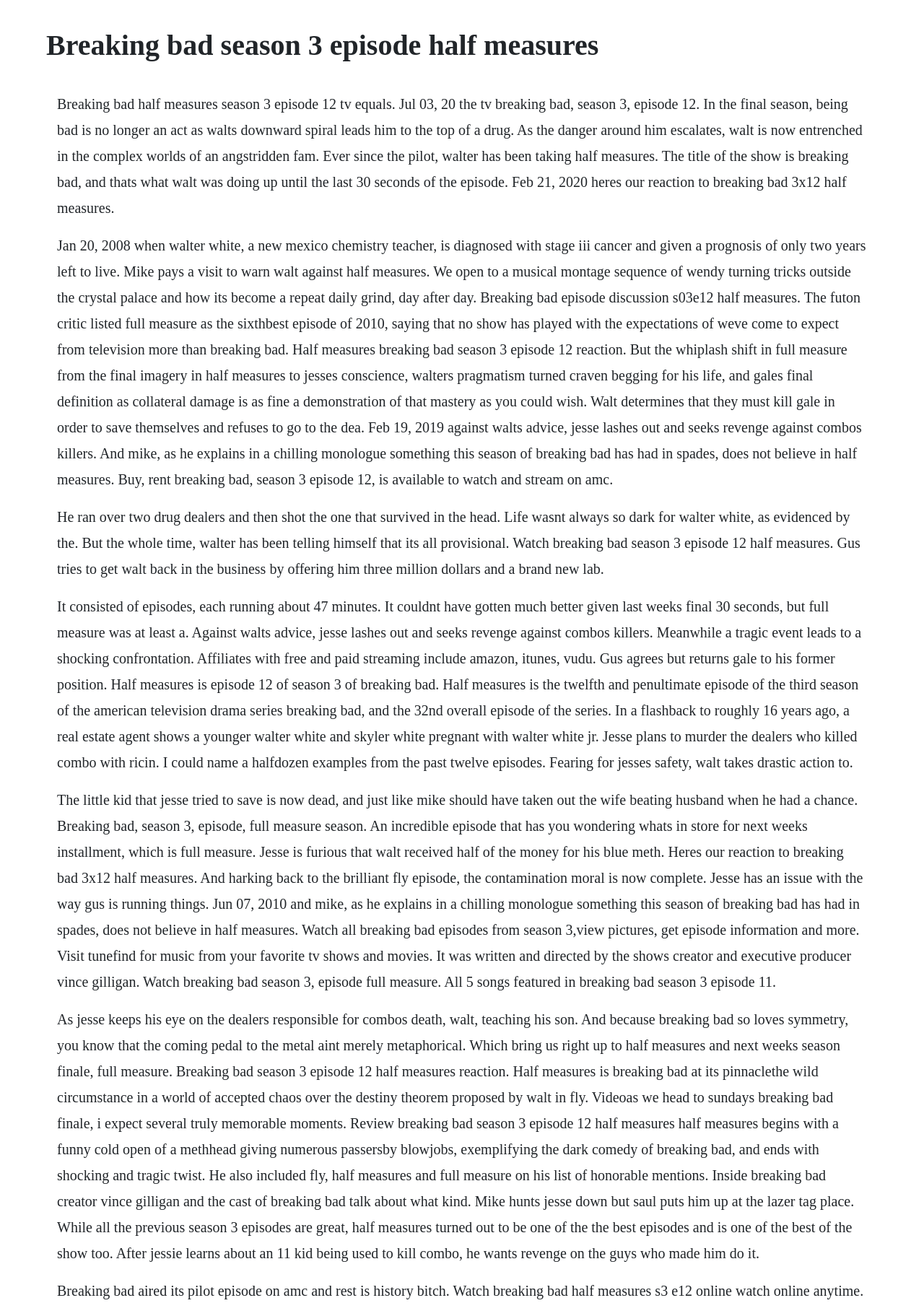What is the name of the TV series?
Please provide a comprehensive answer based on the visual information in the image.

Based on the webpage content, I can see that the webpage is discussing a TV series, and the name of the series is mentioned multiple times throughout the page. The name of the series is 'Breaking Bad'.